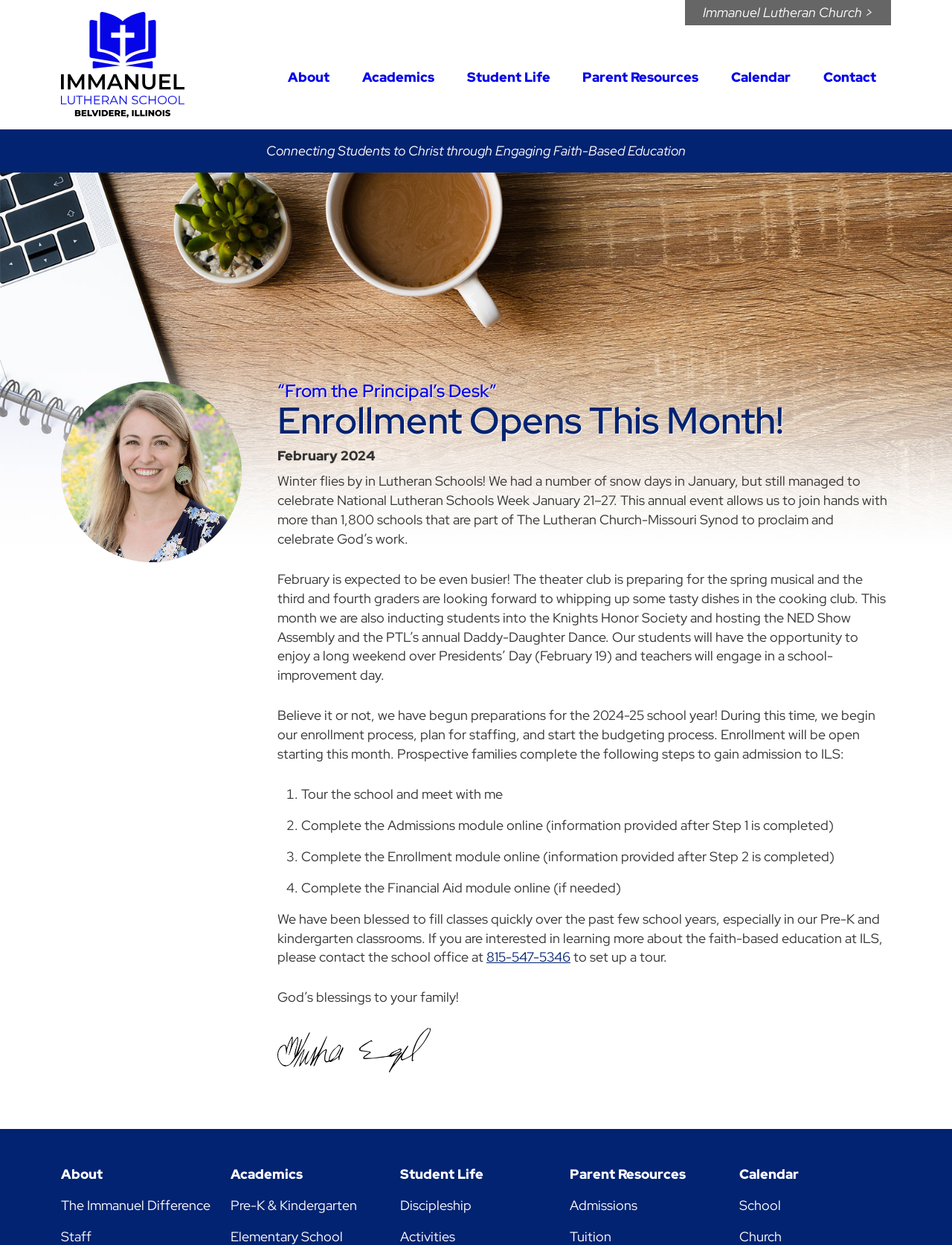Identify the bounding box for the described UI element. Provide the coordinates in (top-left x, top-left y, bottom-right x, bottom-right y) format with values ranging from 0 to 1: Immanuel Lutheran Church >

[0.72, 0.0, 0.936, 0.02]